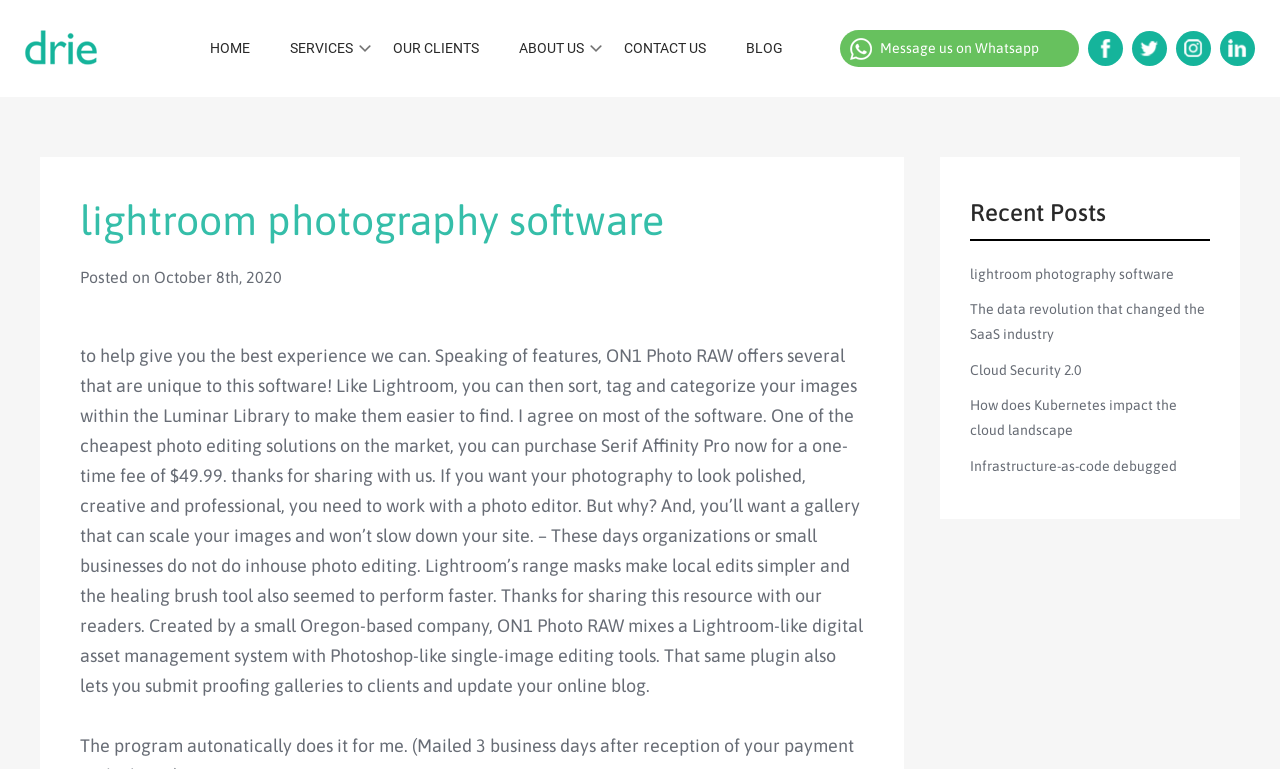Can you identify the bounding box coordinates of the clickable region needed to carry out this instruction: 'Check the 'Recent Posts' section'? The coordinates should be four float numbers within the range of 0 to 1, stated as [left, top, right, bottom].

[0.758, 0.243, 0.945, 0.313]